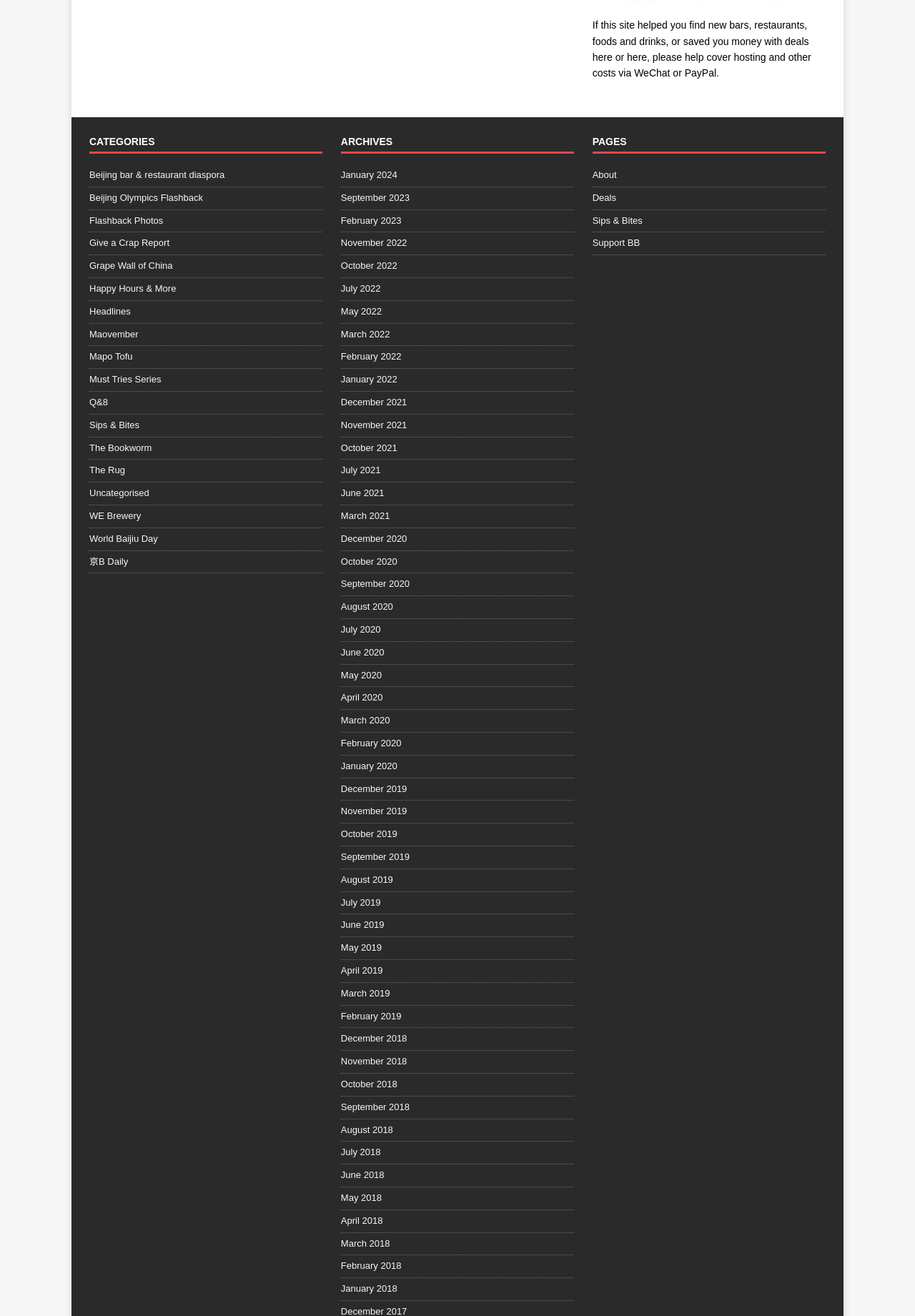What is the organization of the links under 'ARCHIVES'?
Use the image to give a comprehensive and detailed response to the question.

The links under 'ARCHIVES' are organized in a list format, with each link representing a specific month and year, such as 'January 2024' and 'September 2023'. This suggests that the links are archives of content organized by month and year.